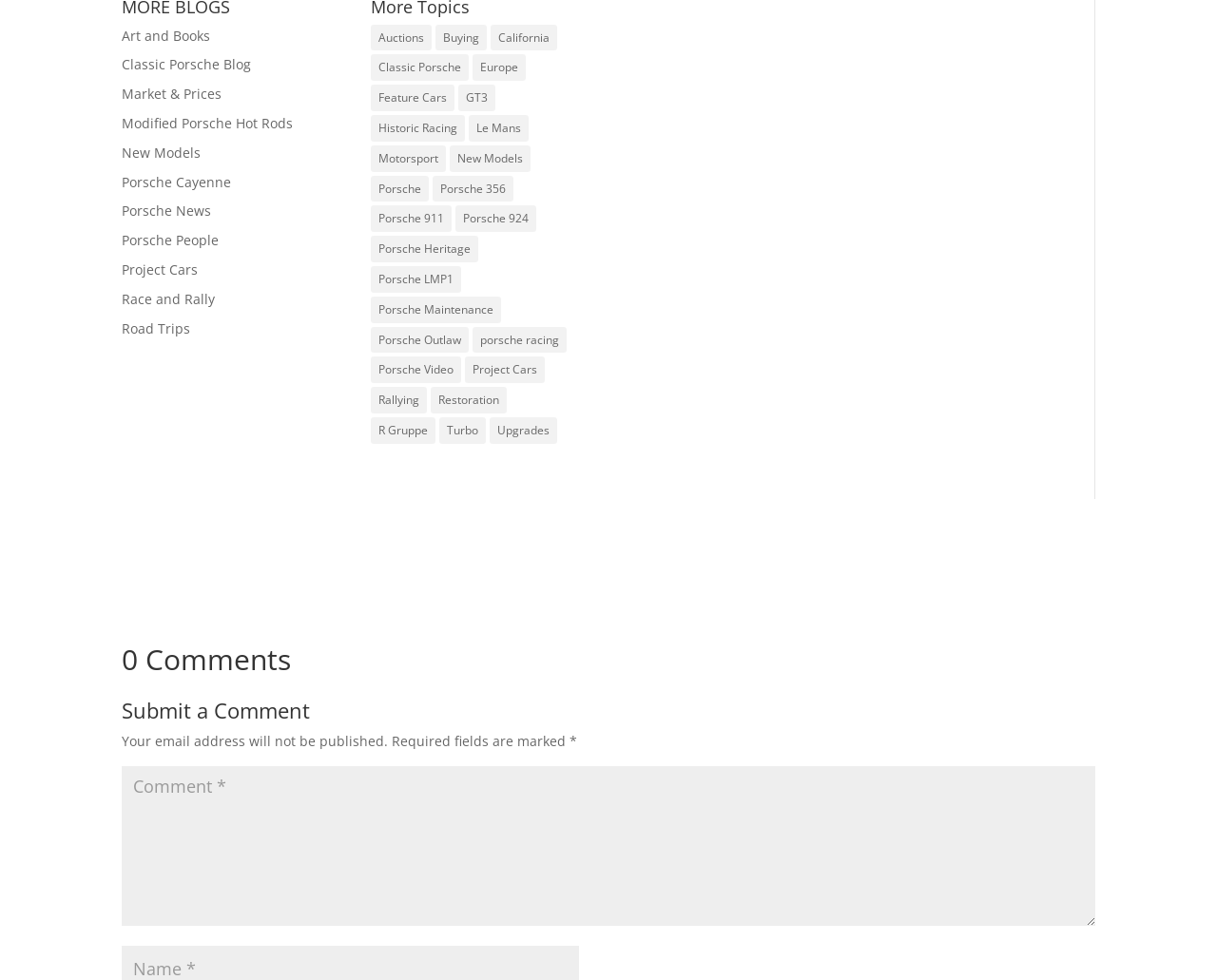Identify the bounding box coordinates of the region I need to click to complete this instruction: "Submit a Comment".

[0.1, 0.714, 0.9, 0.745]